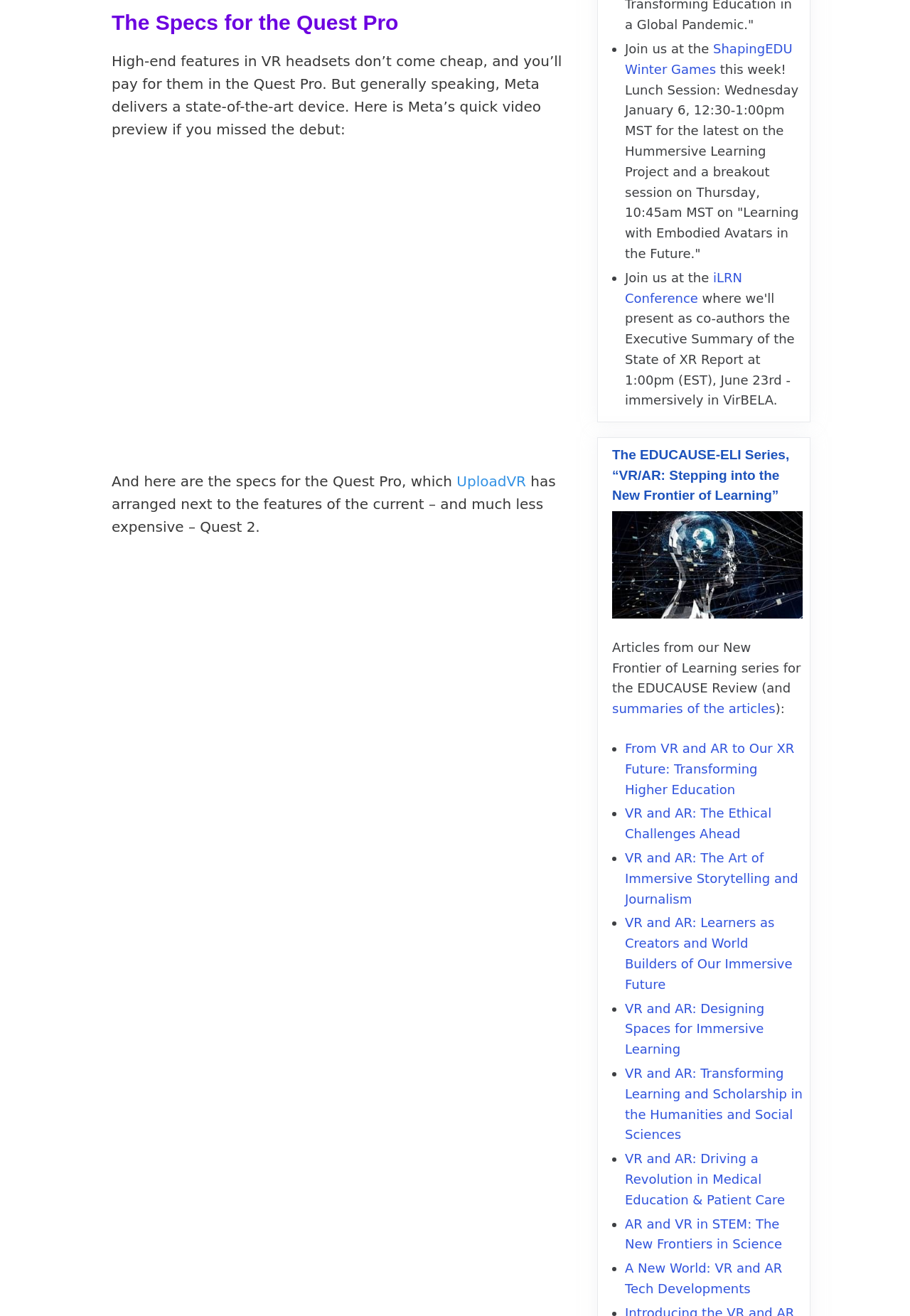Can you find the bounding box coordinates for the element to click on to achieve the instruction: "Watch the video preview of Meta's Quest Pro"?

[0.123, 0.123, 0.627, 0.336]